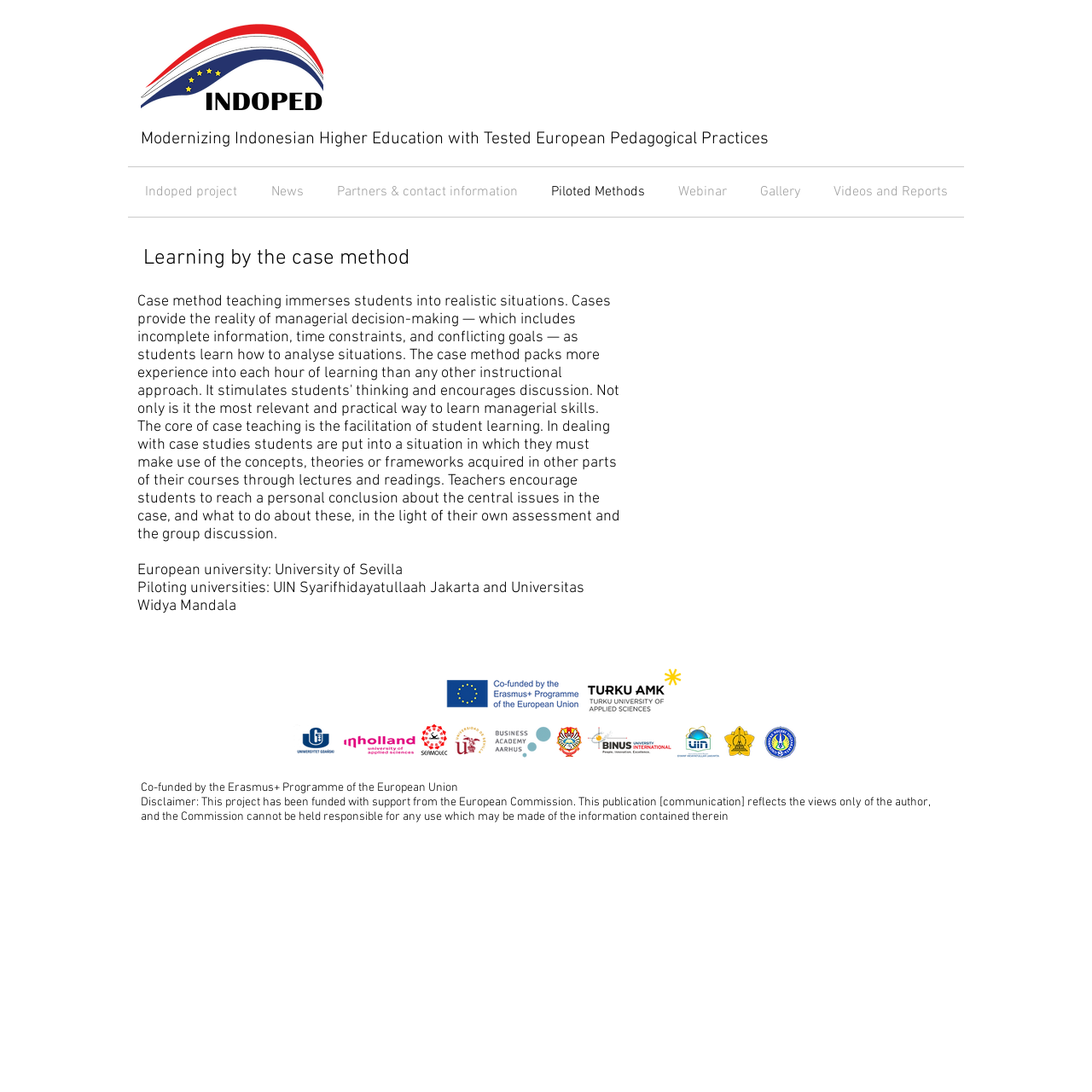What is the name of the program that co-funded the project?
Using the image as a reference, answer the question in detail.

I found the answer by looking at the footer section of the webpage, where it mentions 'Co-funded by the Erasmus+ Programme of the European Union'.